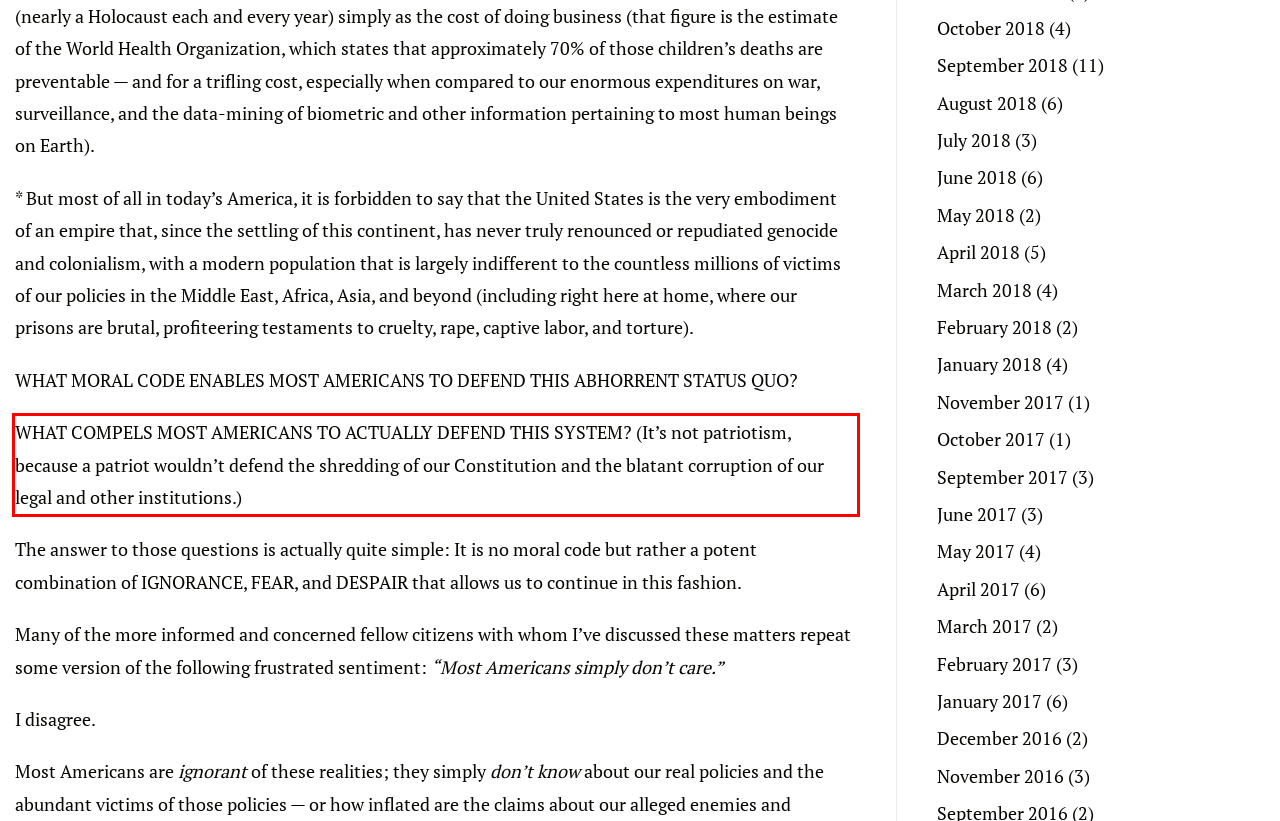Analyze the screenshot of the webpage that features a red bounding box and recognize the text content enclosed within this red bounding box.

WHAT COMPELS MOST AMERICANS TO ACTUALLY DEFEND THIS SYSTEM? (It’s not patriotism, because a patriot wouldn’t defend the shredding of our Constitution and the blatant corruption of our legal and other institutions.)